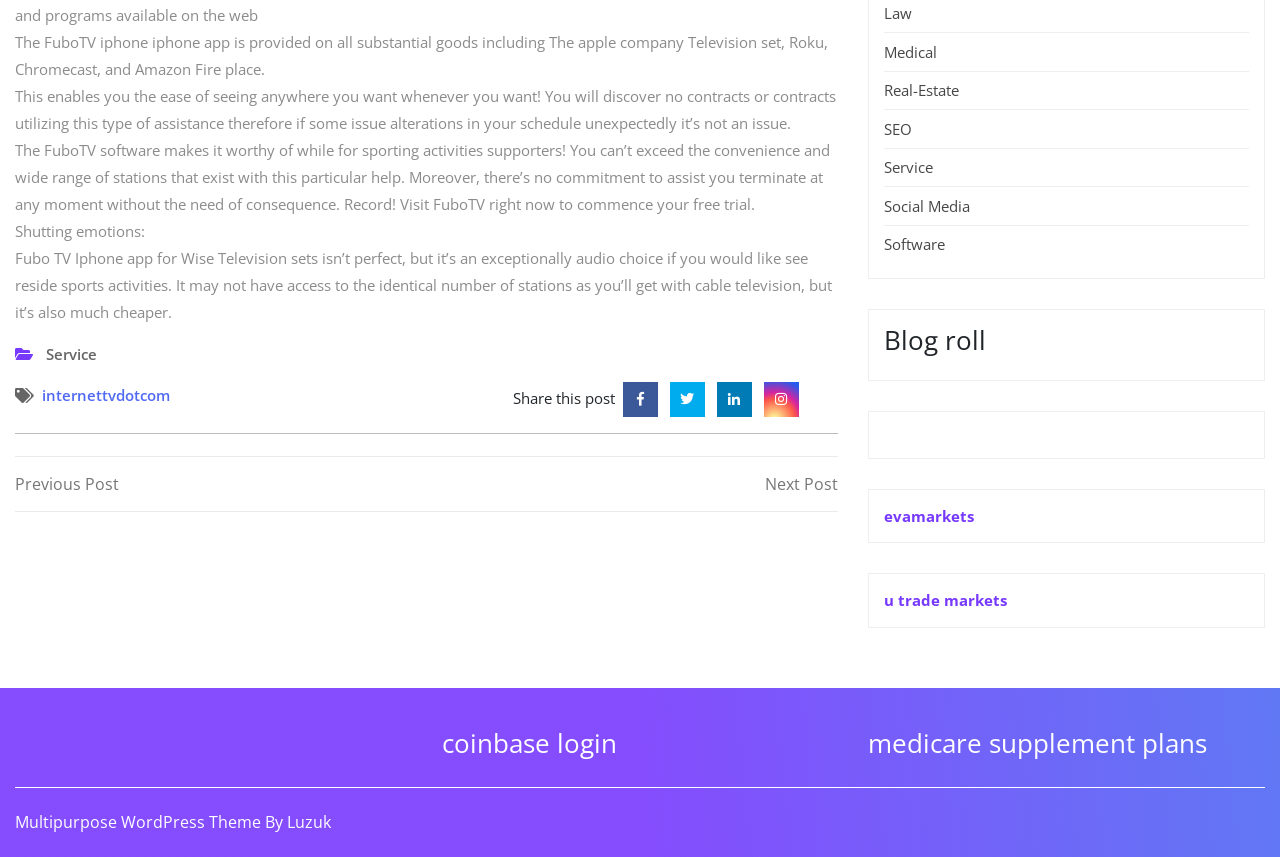Based on the image, please elaborate on the answer to the following question:
What is the purpose of the 'Share this post' button?

The 'Share this post' button is likely intended to allow users to share the current post on various social media platforms, as evidenced by the links to Facebook, Twitter, LinkedIn, and Instagram adjacent to the button.